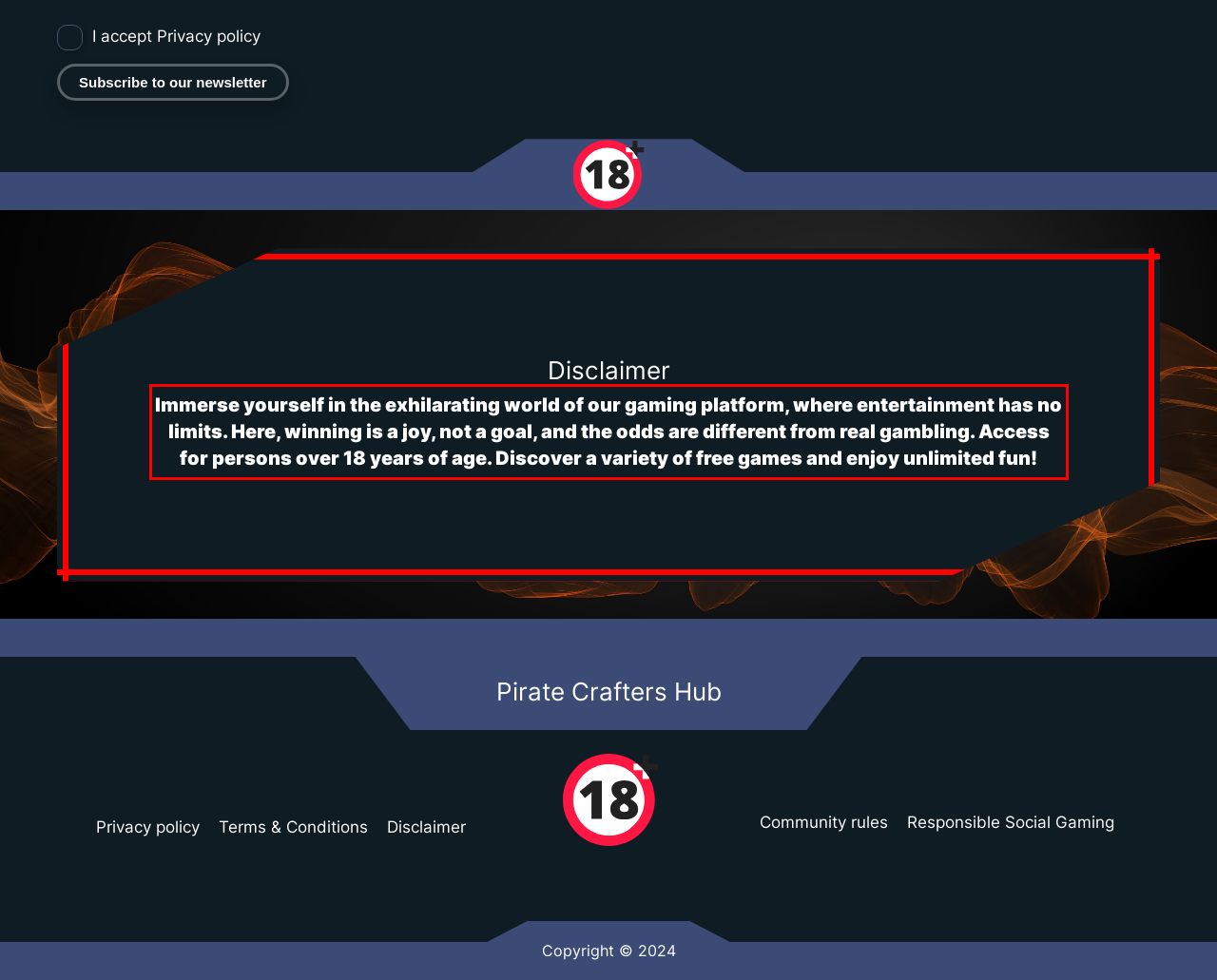Given a screenshot of a webpage with a red bounding box, please identify and retrieve the text inside the red rectangle.

Immerse yourself in the exhilarating world of our gaming platform, where entertainment has no limits. Here, winning is a joy, not a goal, and the odds are different from real gambling. Access for persons over 18 years of age. Discover a variety of free games and enjoy unlimited fun!